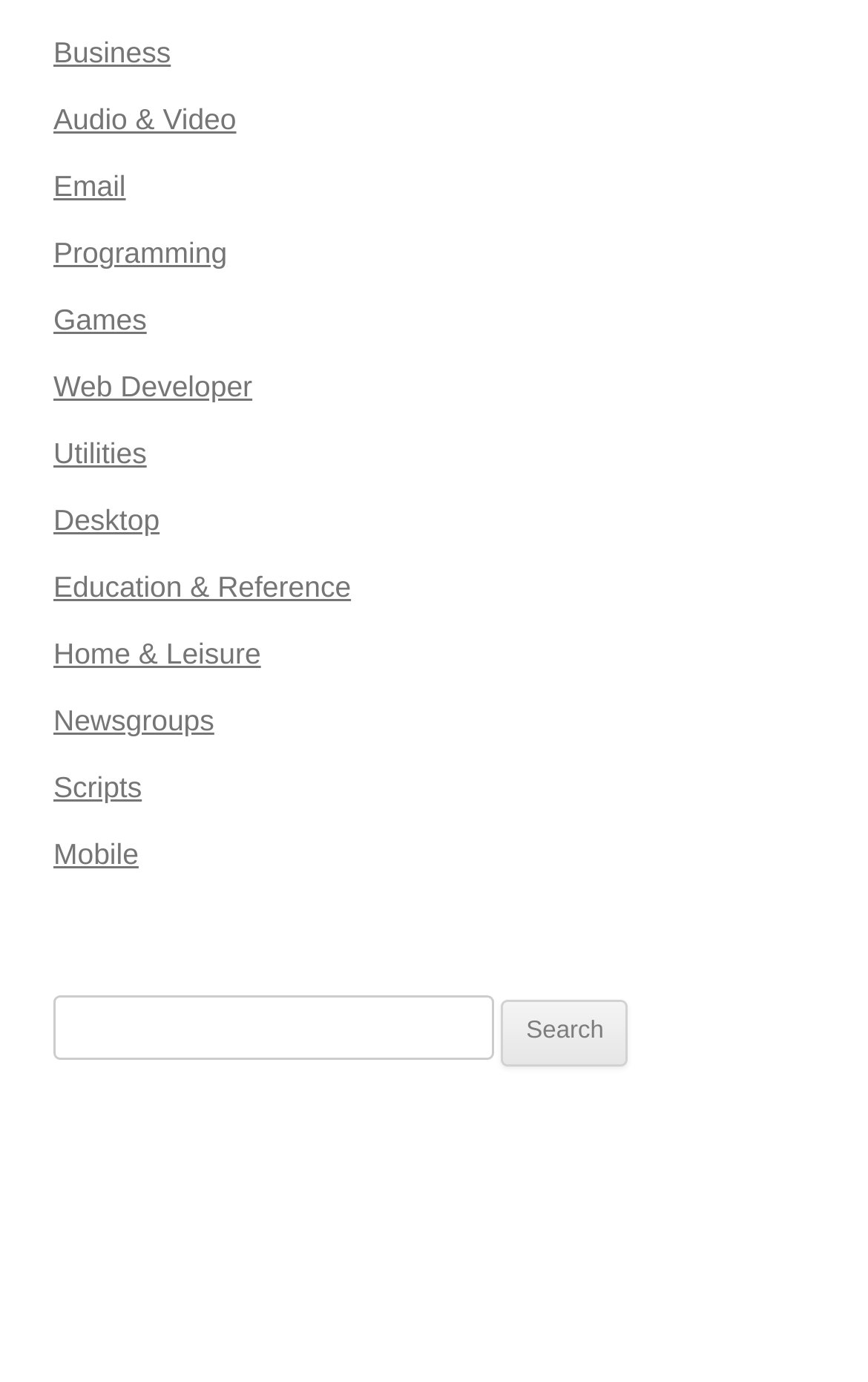Determine the bounding box for the UI element described here: "Web Developer".

[0.062, 0.268, 0.291, 0.292]